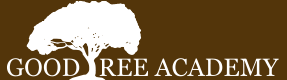What font style is used for the academy's name?
Answer the question with a single word or phrase by looking at the picture.

bold, elegant